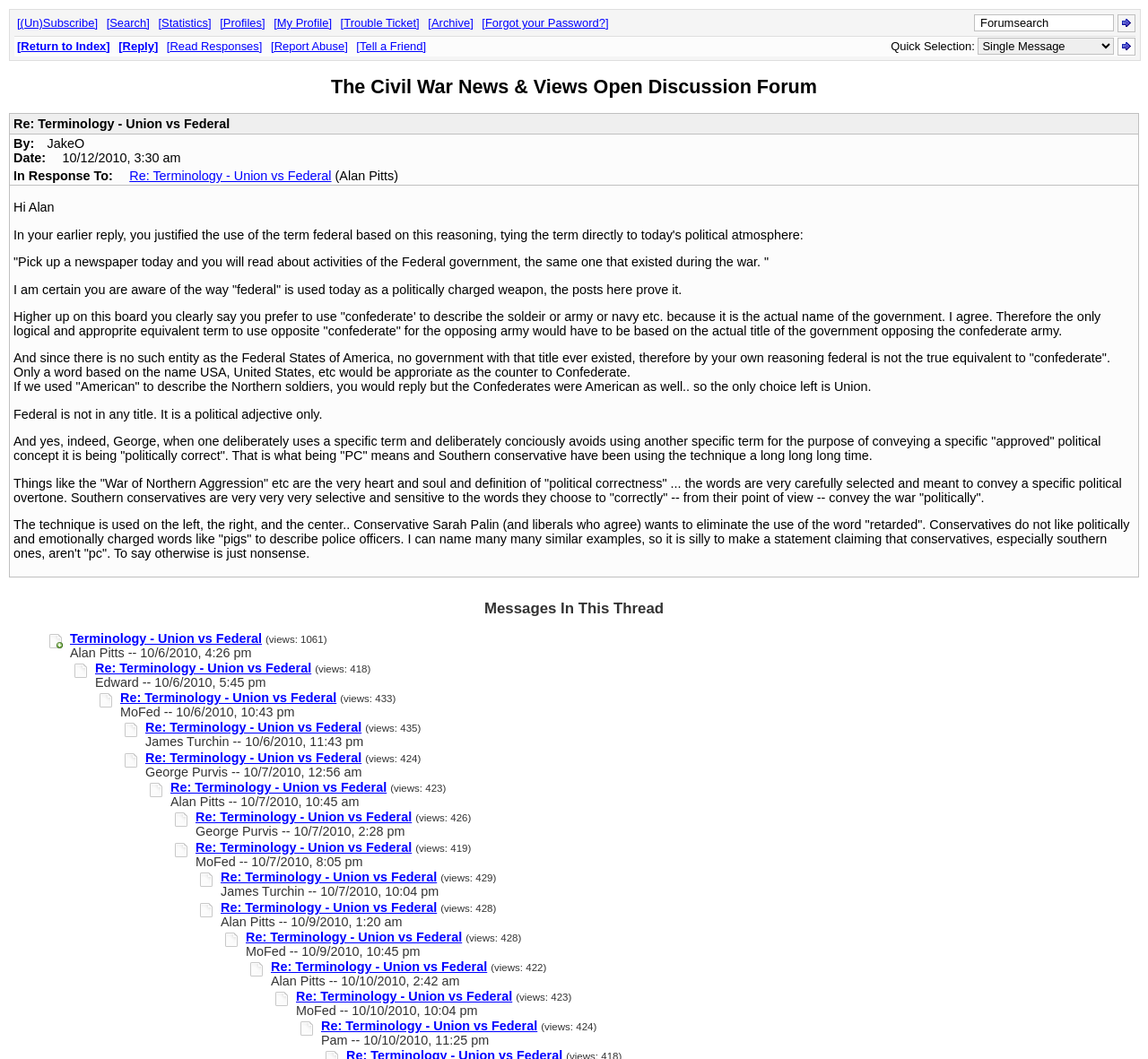Pinpoint the bounding box coordinates of the clickable element to carry out the following instruction: "Go to the profile page."

[0.238, 0.015, 0.289, 0.028]